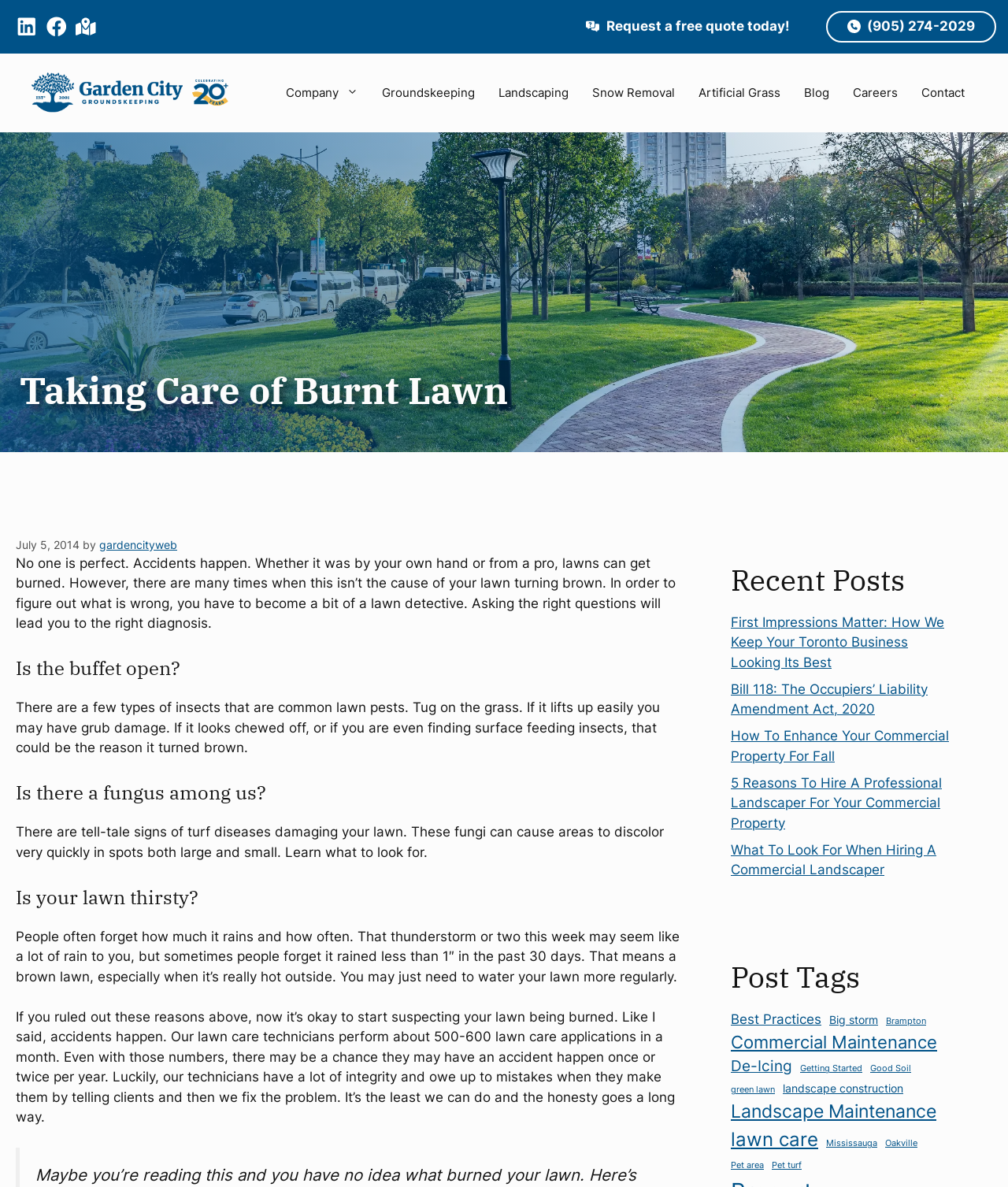Please respond to the question with a concise word or phrase:
What is the possible cause of a brown lawn?

Insects, fungus, or lack of water